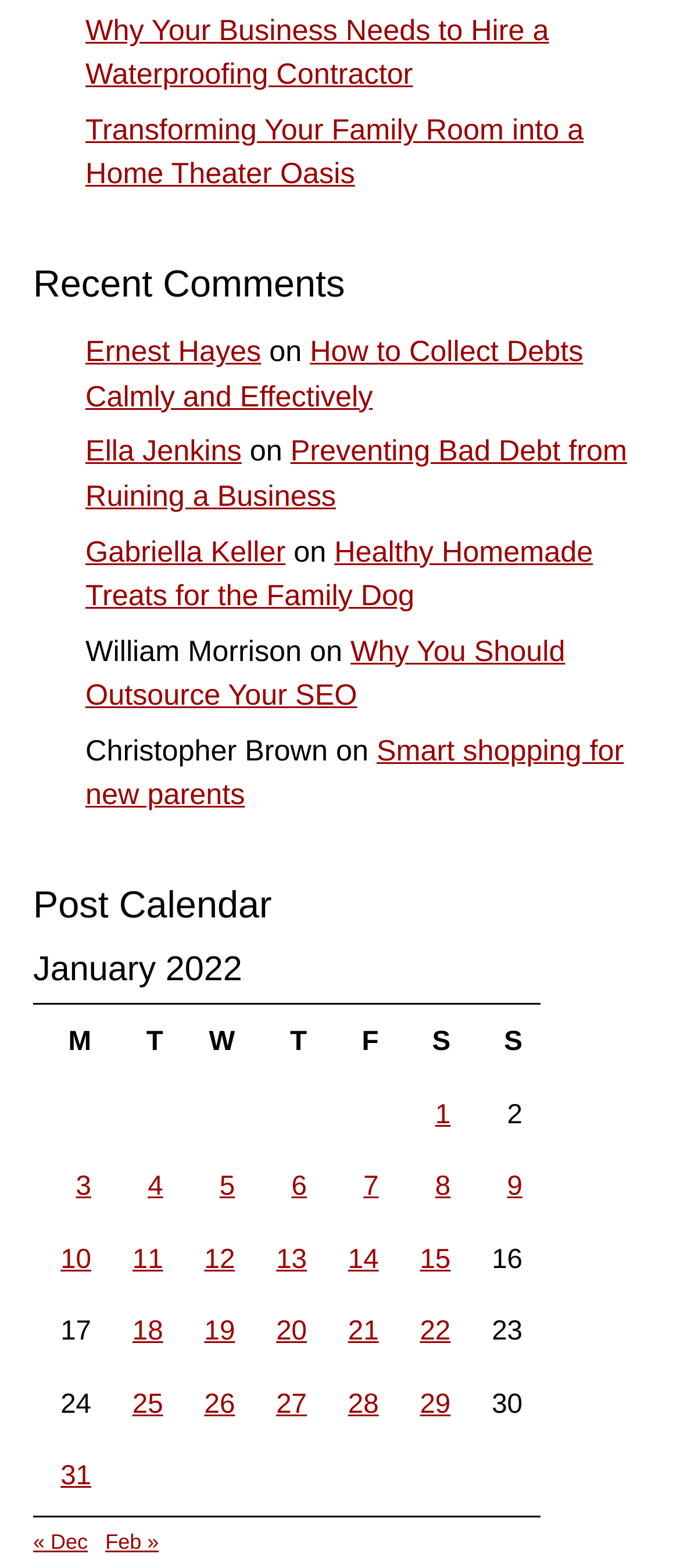Determine the bounding box for the described UI element: "3".

[0.112, 0.748, 0.134, 0.767]